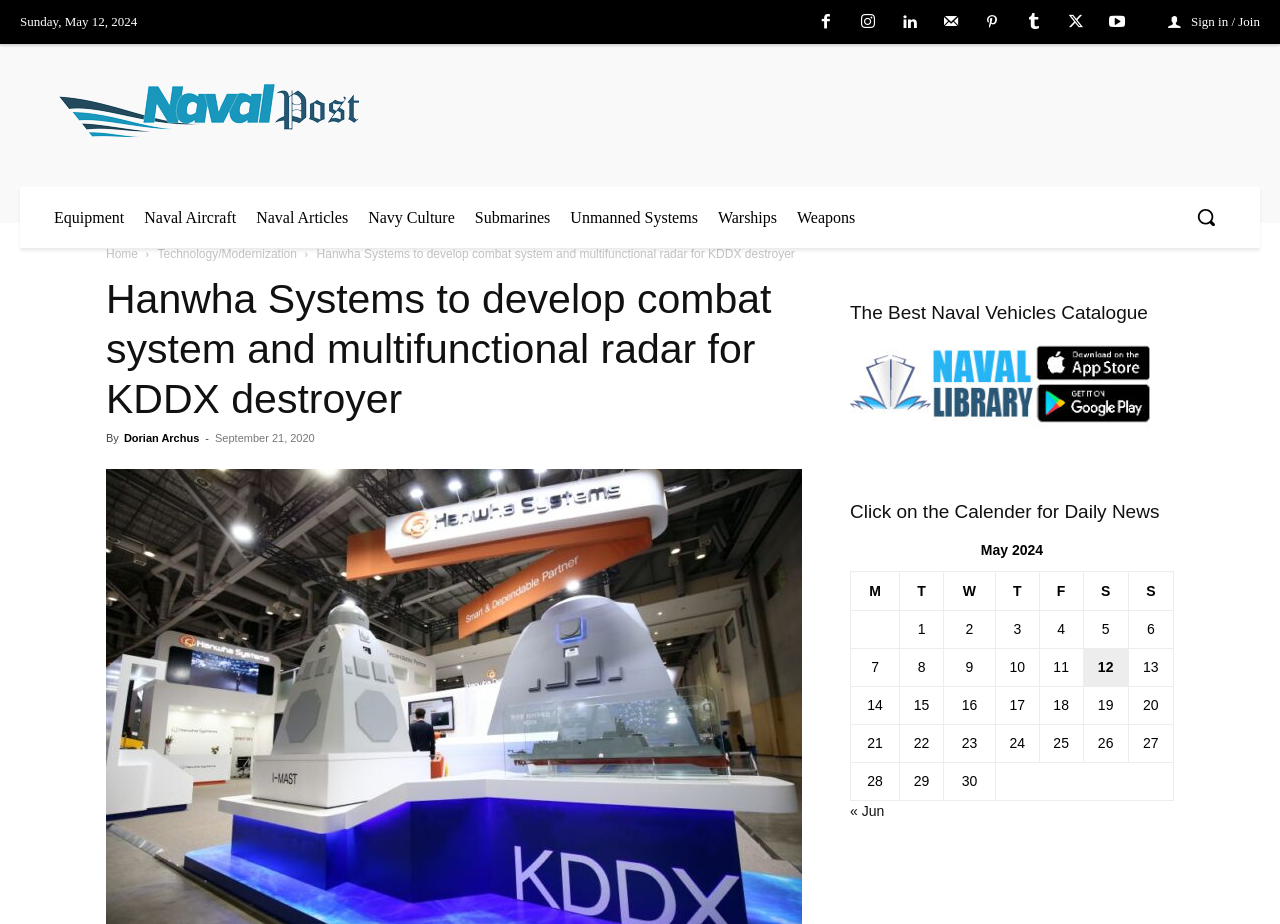Locate the coordinates of the bounding box for the clickable region that fulfills this instruction: "Search for something".

[0.919, 0.202, 0.966, 0.267]